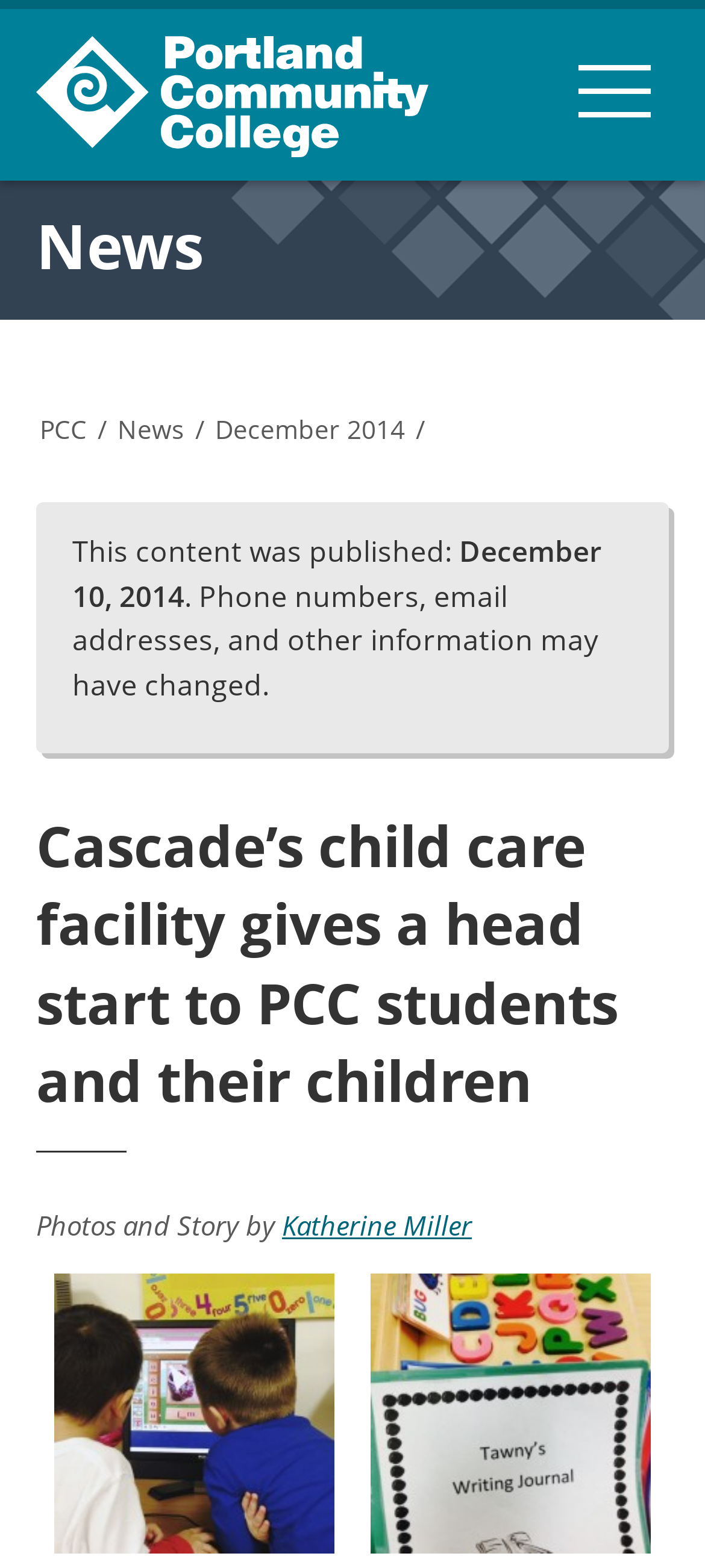Give the bounding box coordinates for the element described by: "December 2014".

[0.3, 0.262, 0.579, 0.284]